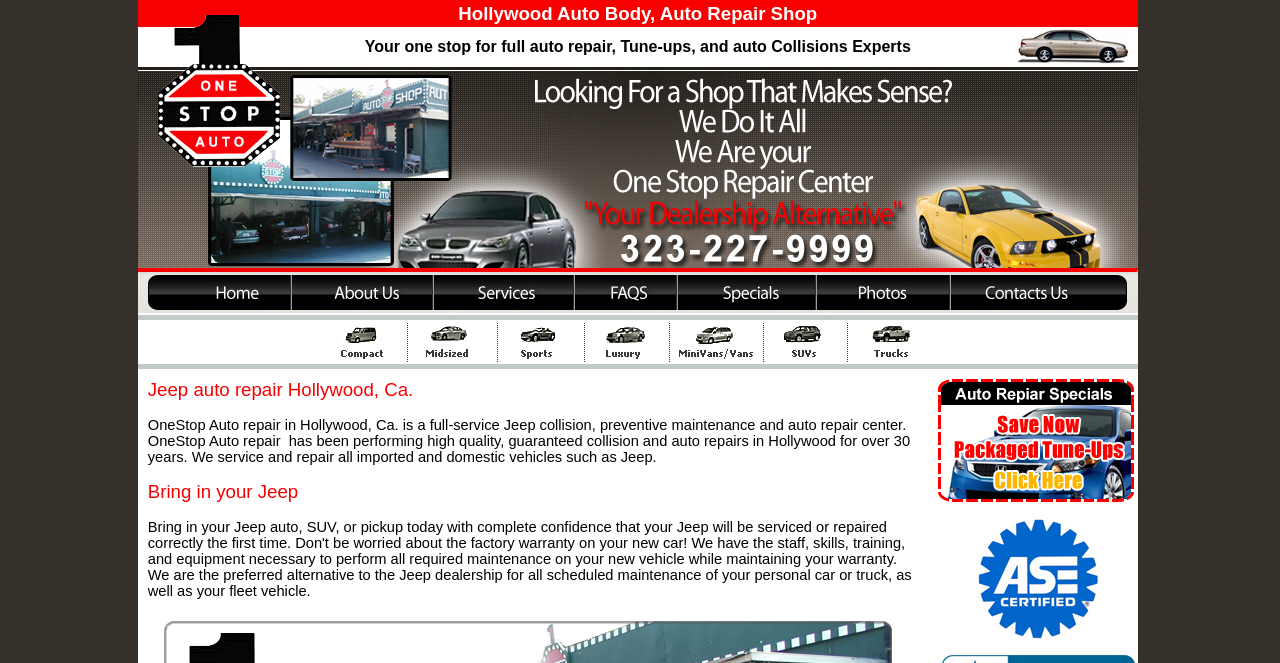Locate the bounding box coordinates of the clickable element to fulfill the following instruction: "Learn about OneStop Auto Shop". Provide the coordinates as four float numbers between 0 and 1 in the format [left, top, right, bottom].

[0.221, 0.446, 0.338, 0.472]